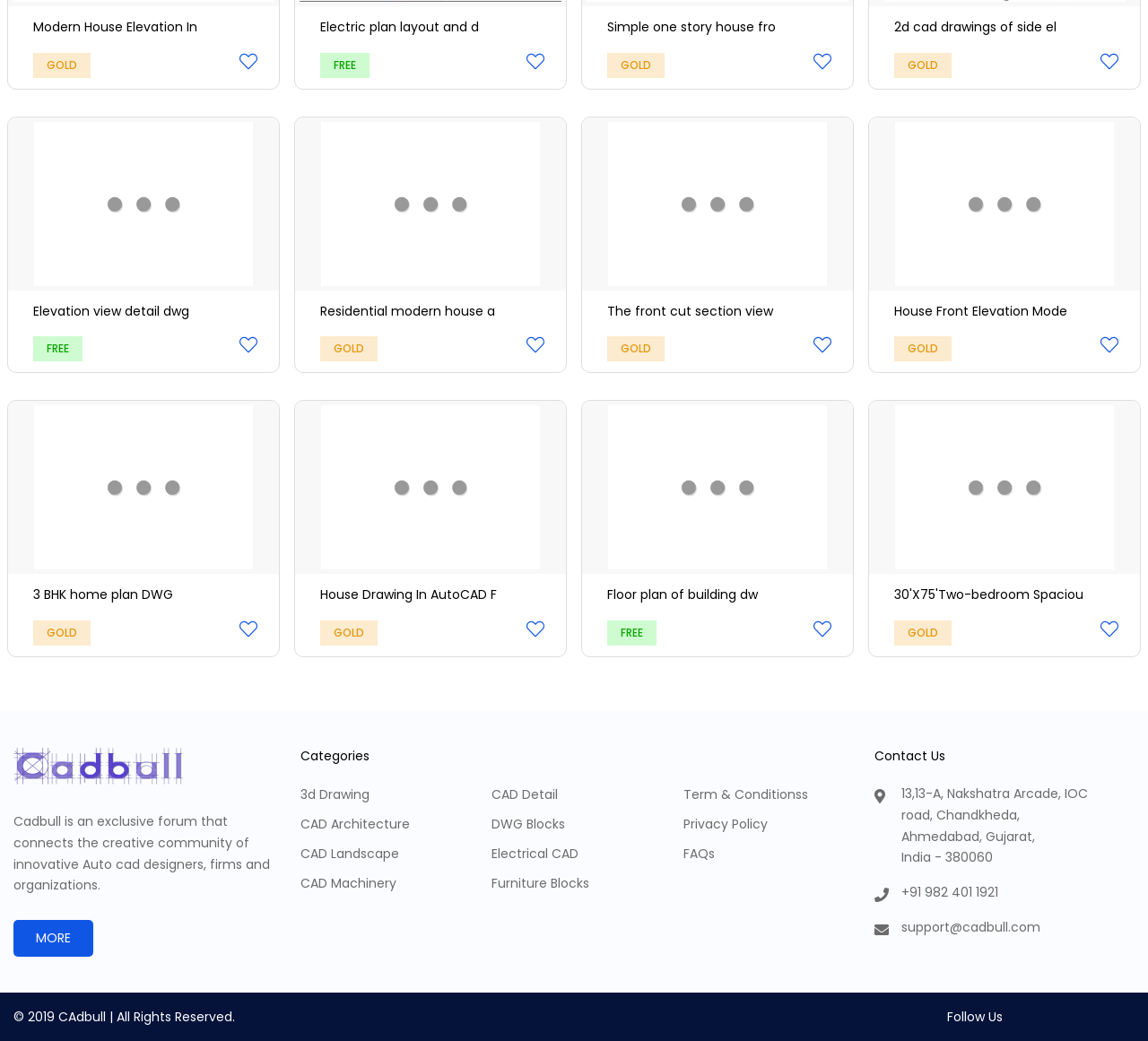Please locate the bounding box coordinates of the element that needs to be clicked to achieve the following instruction: "Schedule service". The coordinates should be four float numbers between 0 and 1, i.e., [left, top, right, bottom].

None